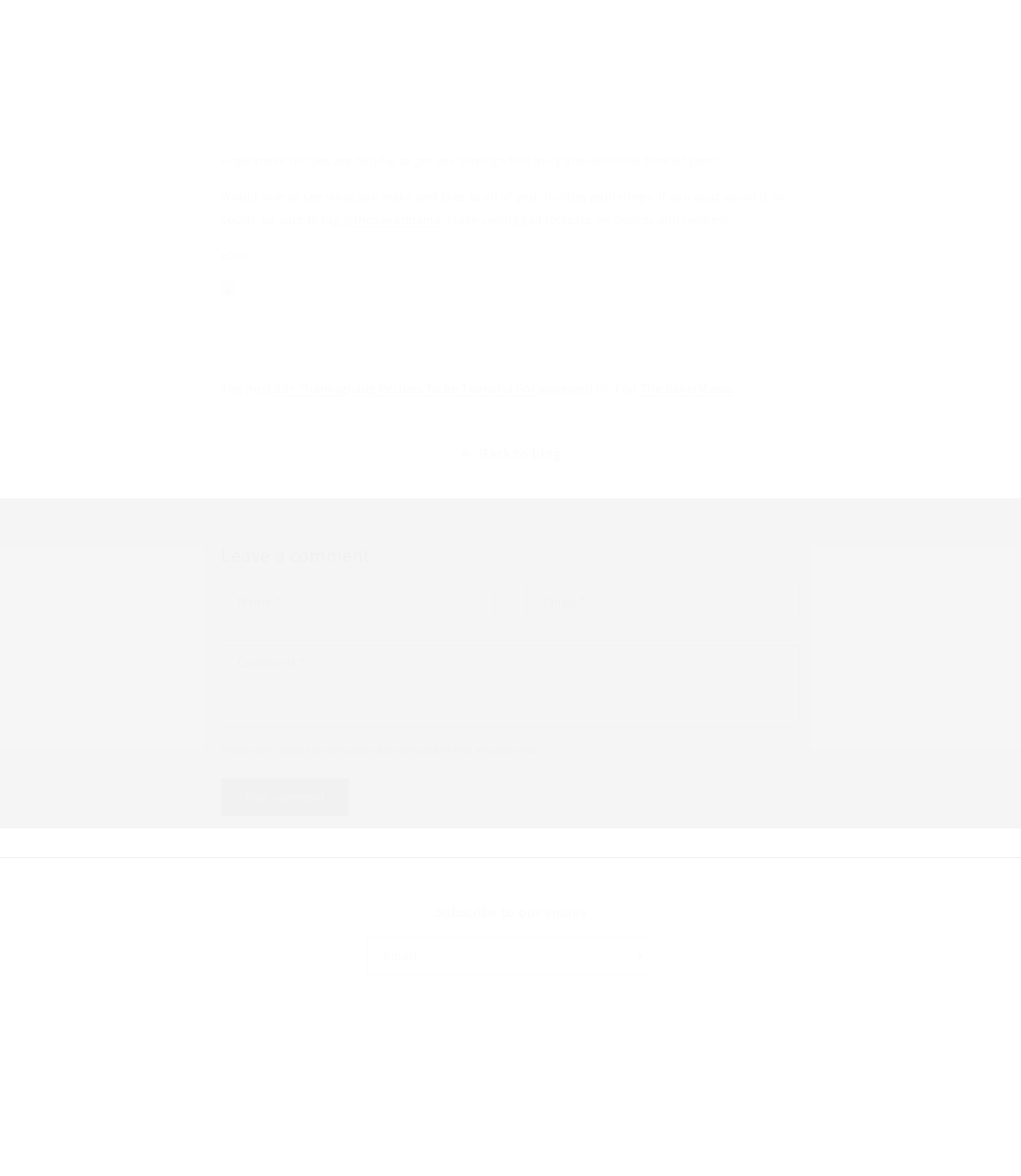Give the bounding box coordinates for the element described by: "parent_node: Email aria-label="Subscribe" name="commit"".

[0.605, 0.797, 0.64, 0.829]